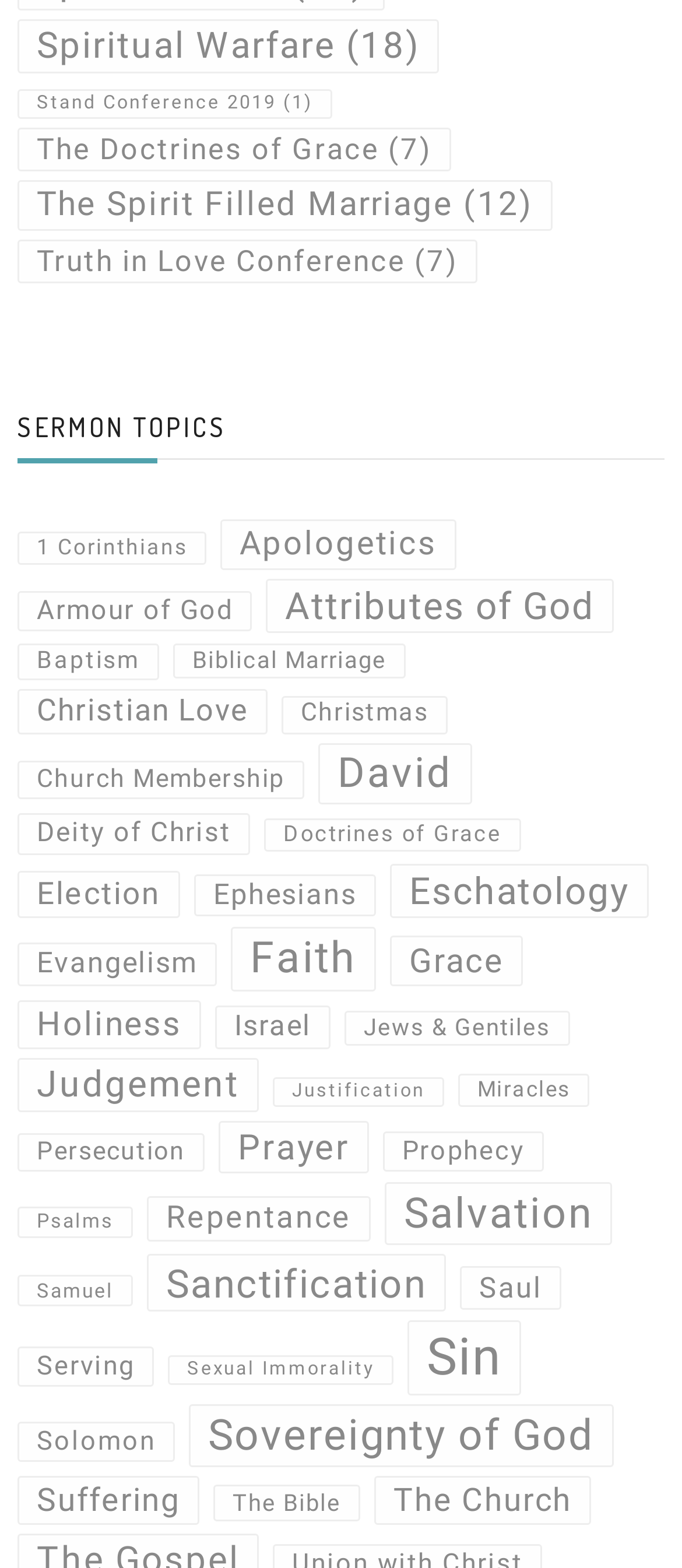Pinpoint the bounding box coordinates of the area that must be clicked to complete this instruction: "Study Salvation".

[0.564, 0.754, 0.897, 0.794]